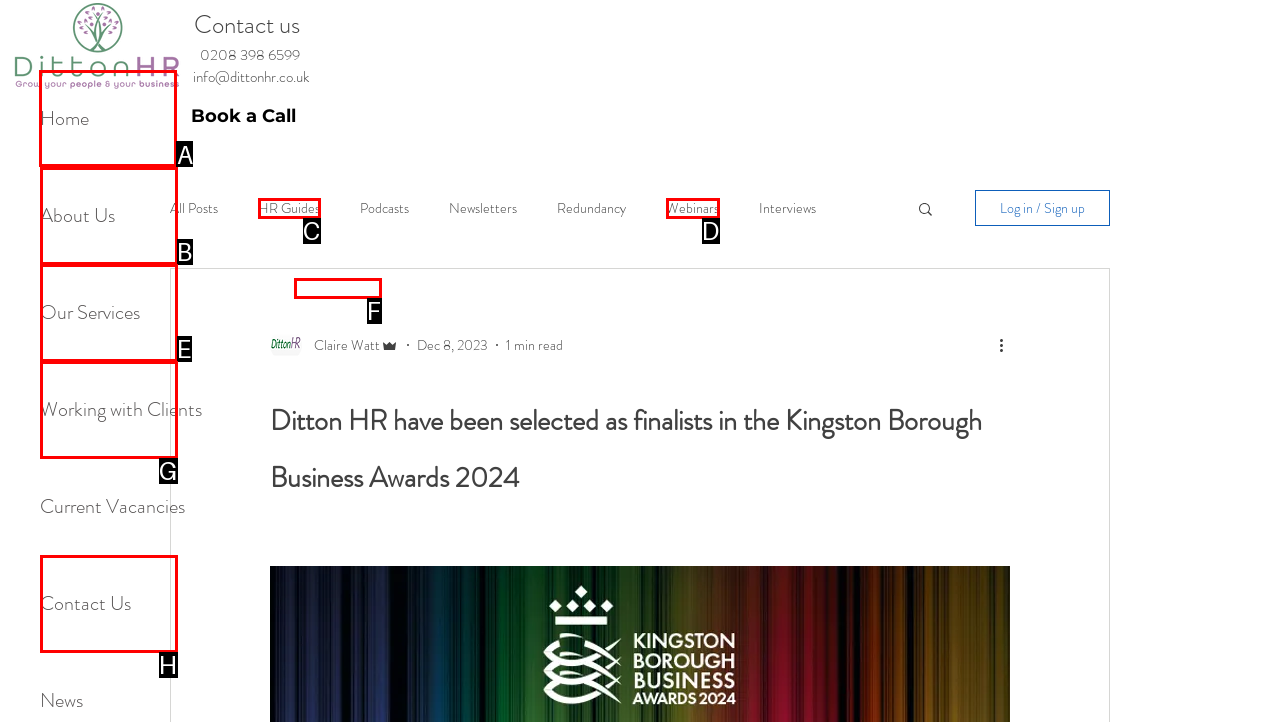Identify the letter of the option to click in order to Click the Home link. Answer with the letter directly.

A